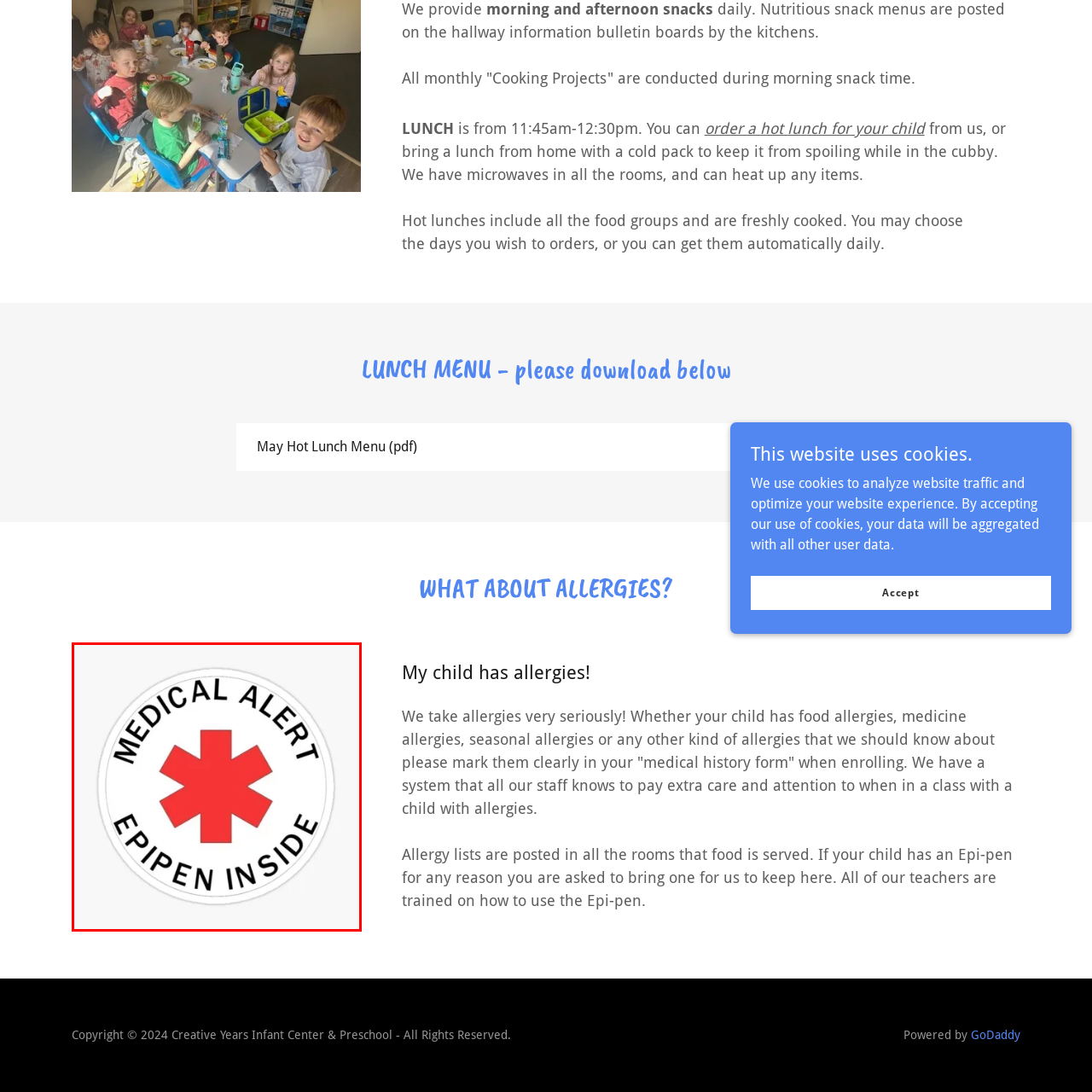Create a thorough description of the image portion outlined in red.

The image features a round sticker that prominently displays the message “MEDICAL ALERT” in bold black letters around the top half and “EPIPEN INSIDE” in similar letters around the bottom. At the center of the sticker is a red medical symbol, characterized by a bold red asterisk shape. This sticker serves as an important notification used to alert caregivers and staff about the presence of an EpiPen, indicating that the individual may have severe allergies that require immediate medical attention. Such alerts are crucial in environments such as schools or childcare facilities, where awareness of children's medical needs is essential for their safety and well-being.